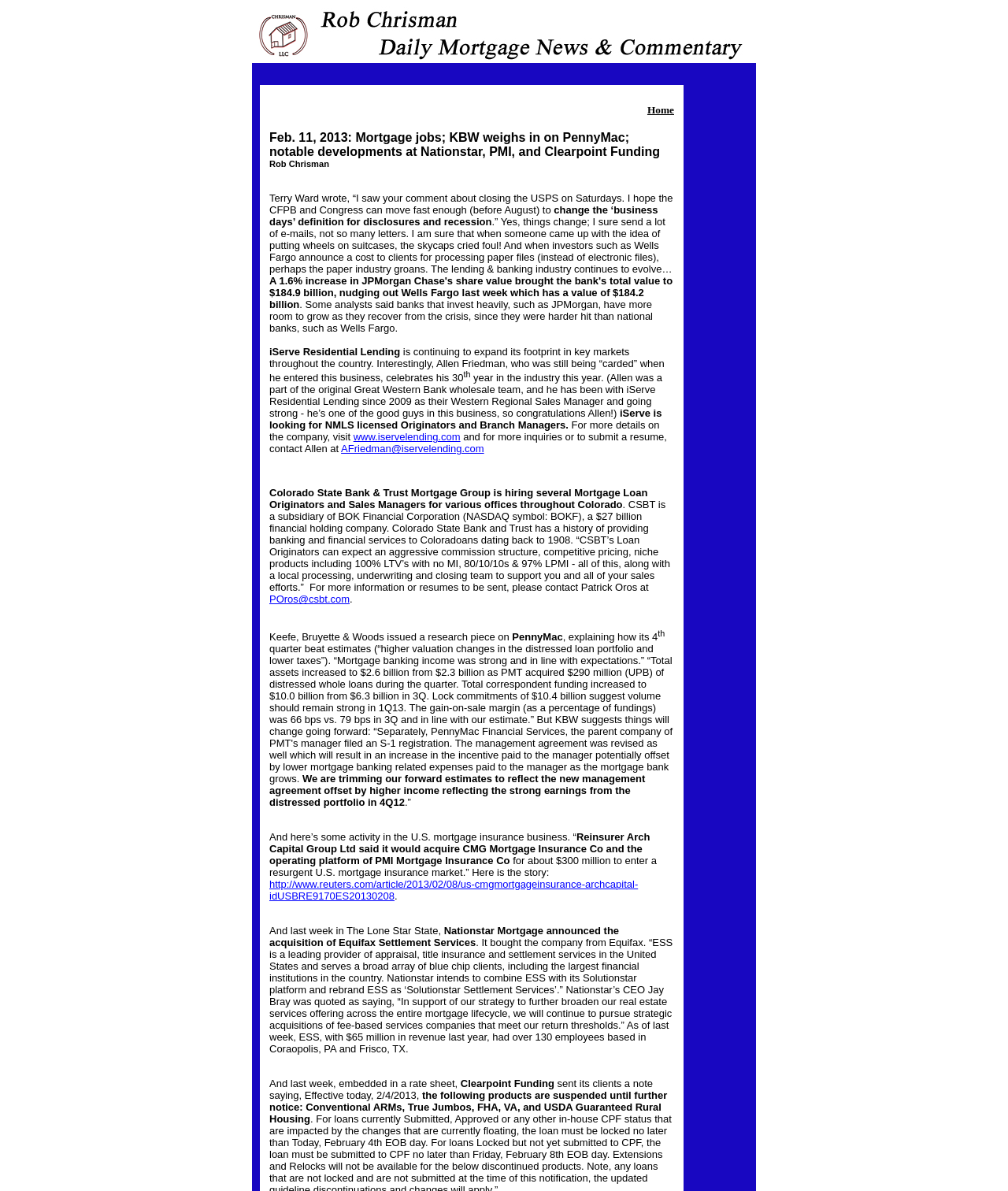What is the name of the company acquired by Nationstar Mortgage?
Please answer the question with as much detail and depth as you can.

The company is mentioned in the text as 'Equifax Settlement Services' which was acquired by Nationstar Mortgage and will be rebranded as 'Solutionstar Settlement Services'.